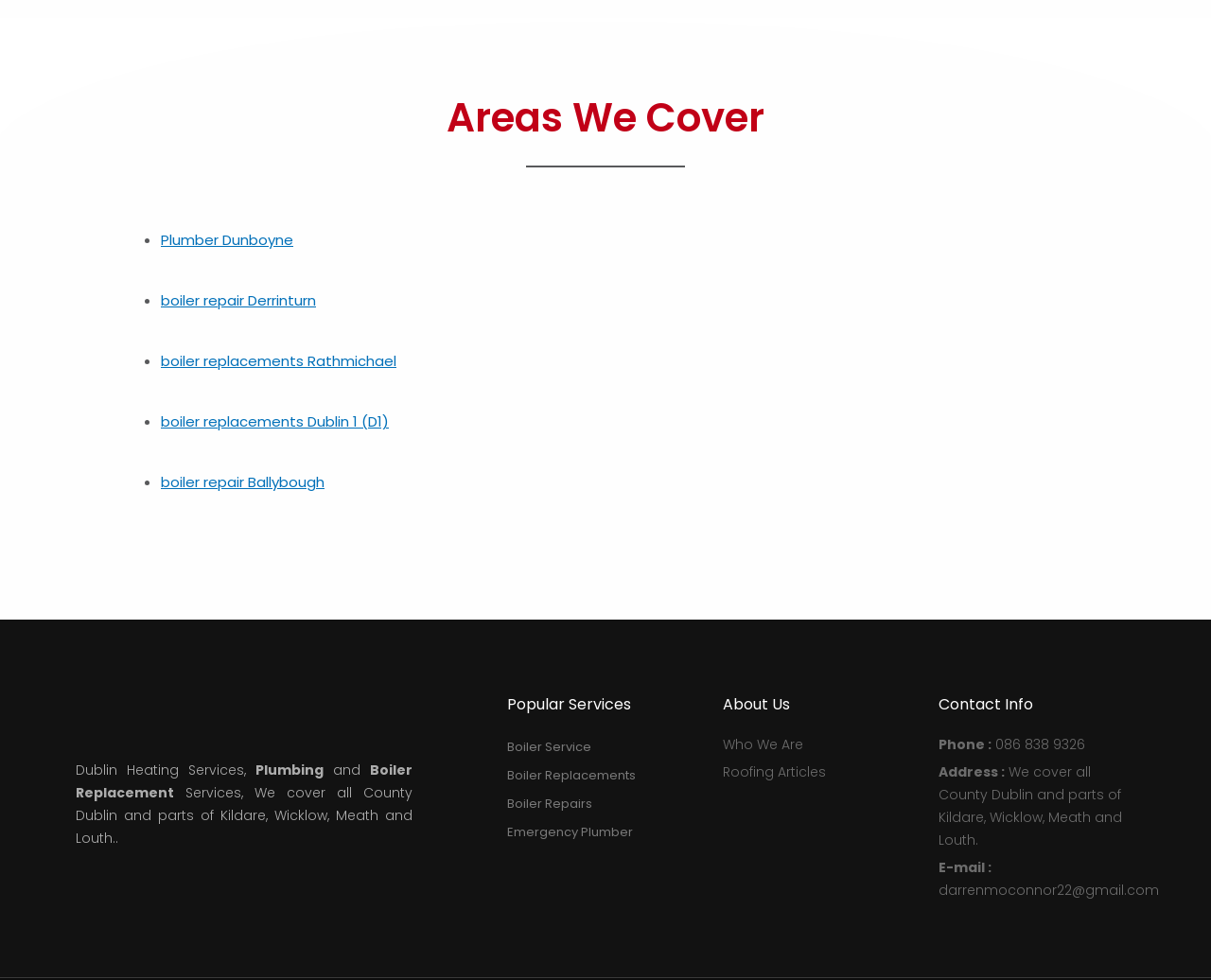What is the first popular service listed on the webpage?
Using the information presented in the image, please offer a detailed response to the question.

I found this information in the link element with the text 'Boiler Service' which is located in the 'Popular Services' section and is the first item in the list.